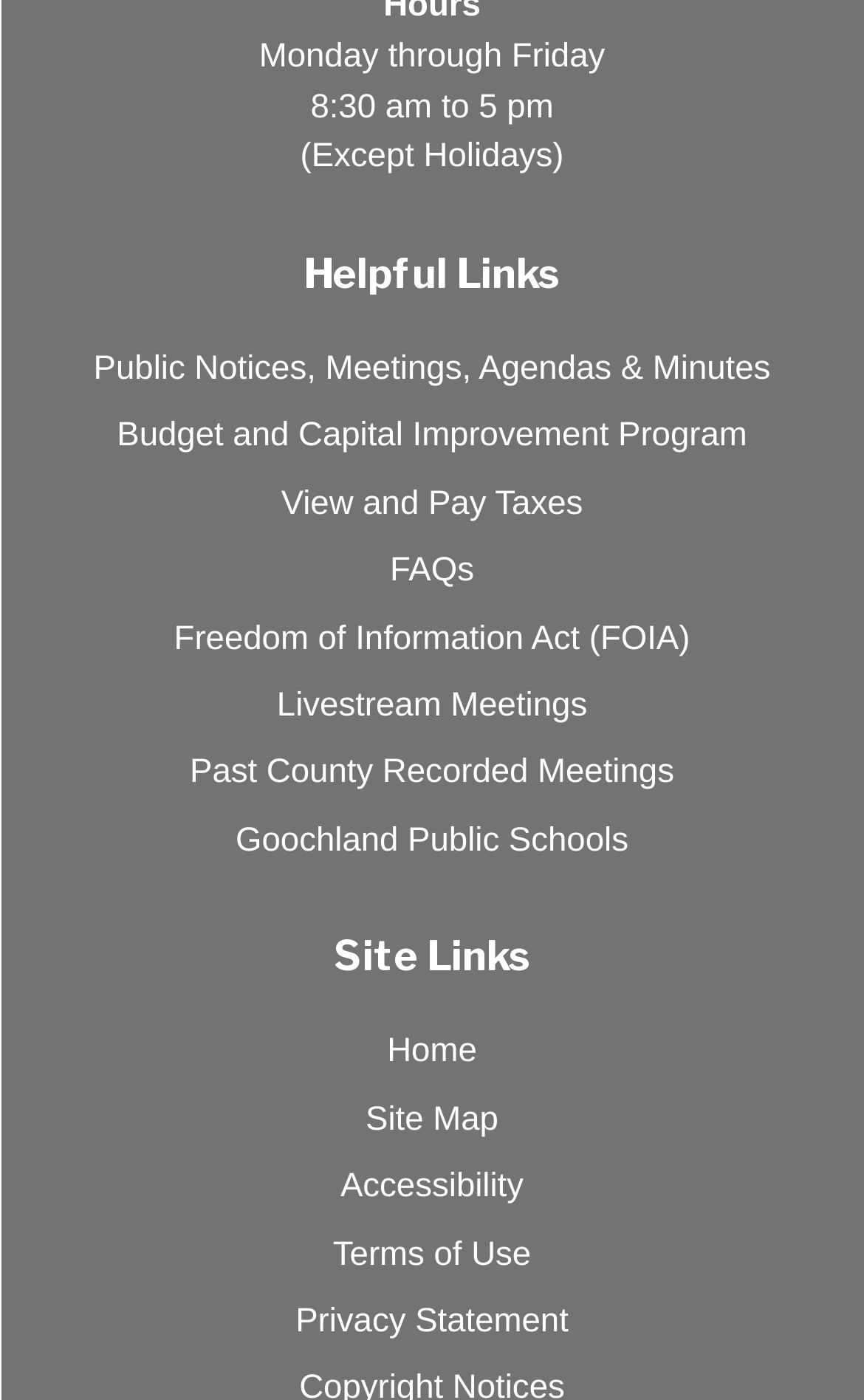Show the bounding box coordinates for the HTML element as described: "Goochland Public Schools".

[0.273, 0.587, 0.727, 0.614]